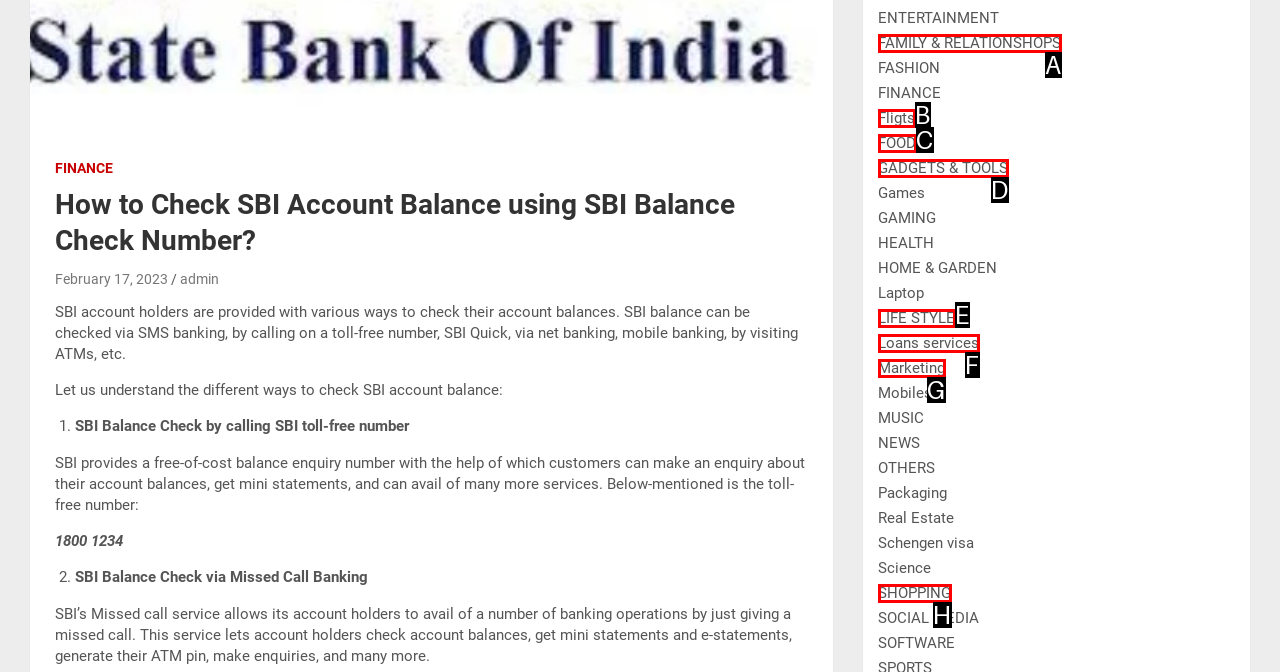Find the option that best fits the description: GADGETS & TOOLS. Answer with the letter of the option.

D